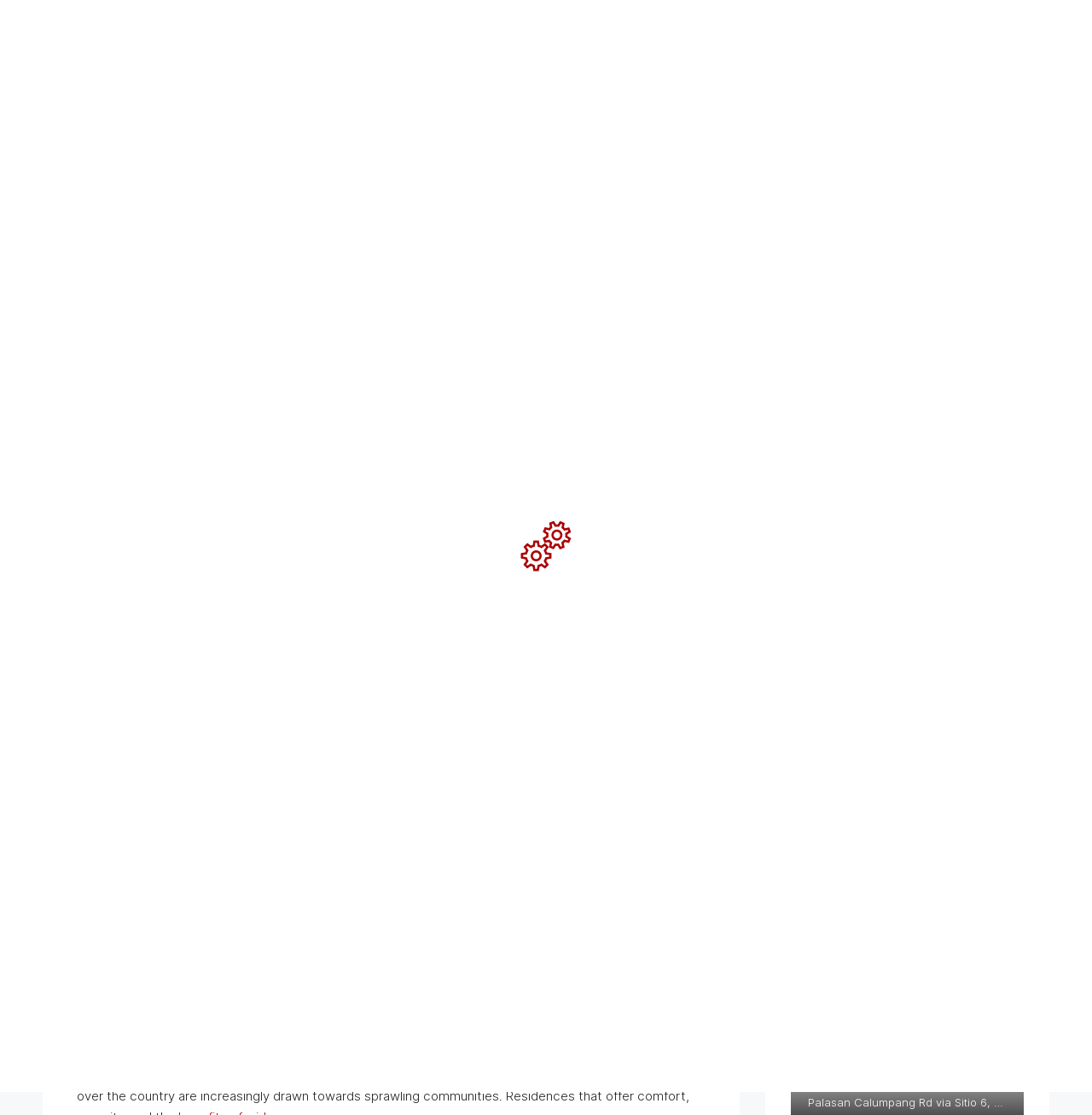Give a one-word or phrase response to the following question: How many properties are featured on the webpage?

3